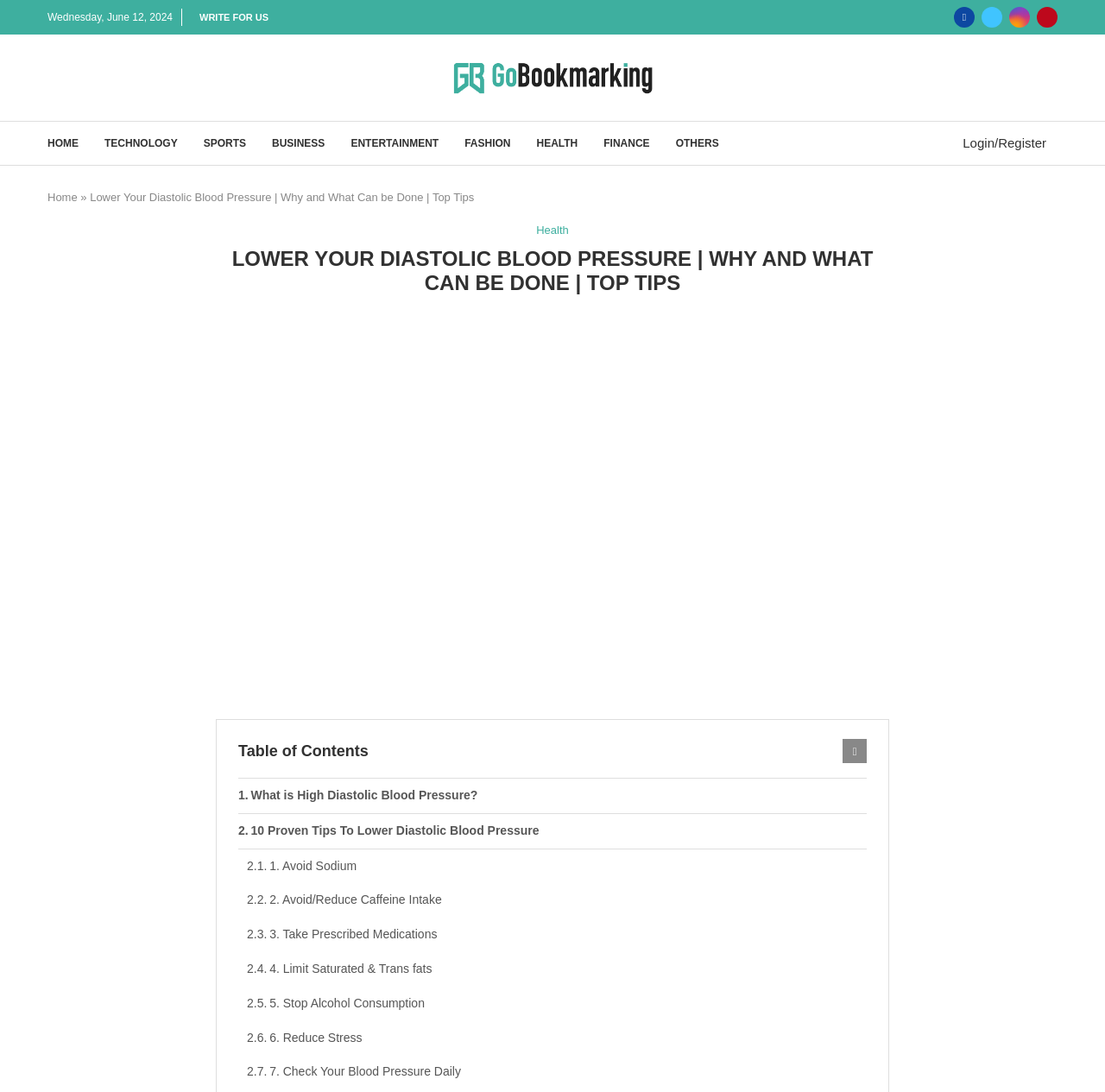Please identify the bounding box coordinates of the clickable area that will fulfill the following instruction: "Read the COVID-19 Response article". The coordinates should be in the format of four float numbers between 0 and 1, i.e., [left, top, right, bottom].

None